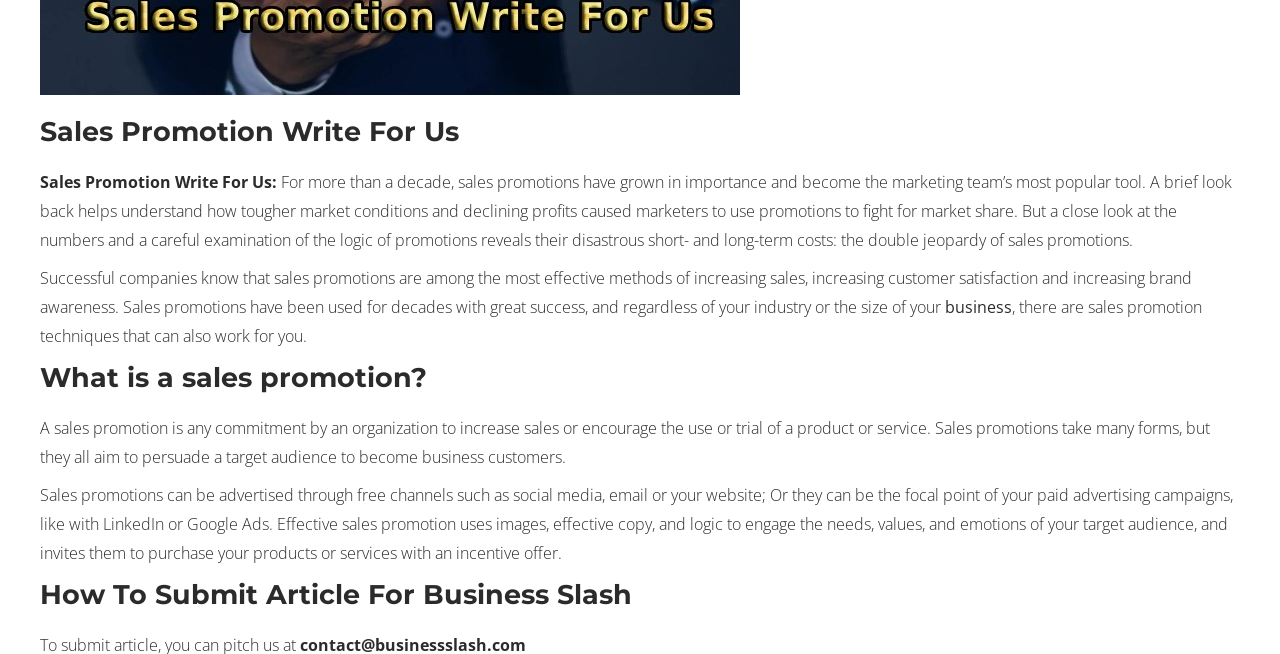Highlight the bounding box of the UI element that corresponds to this description: "Marketing80".

[0.035, 0.273, 0.324, 0.302]